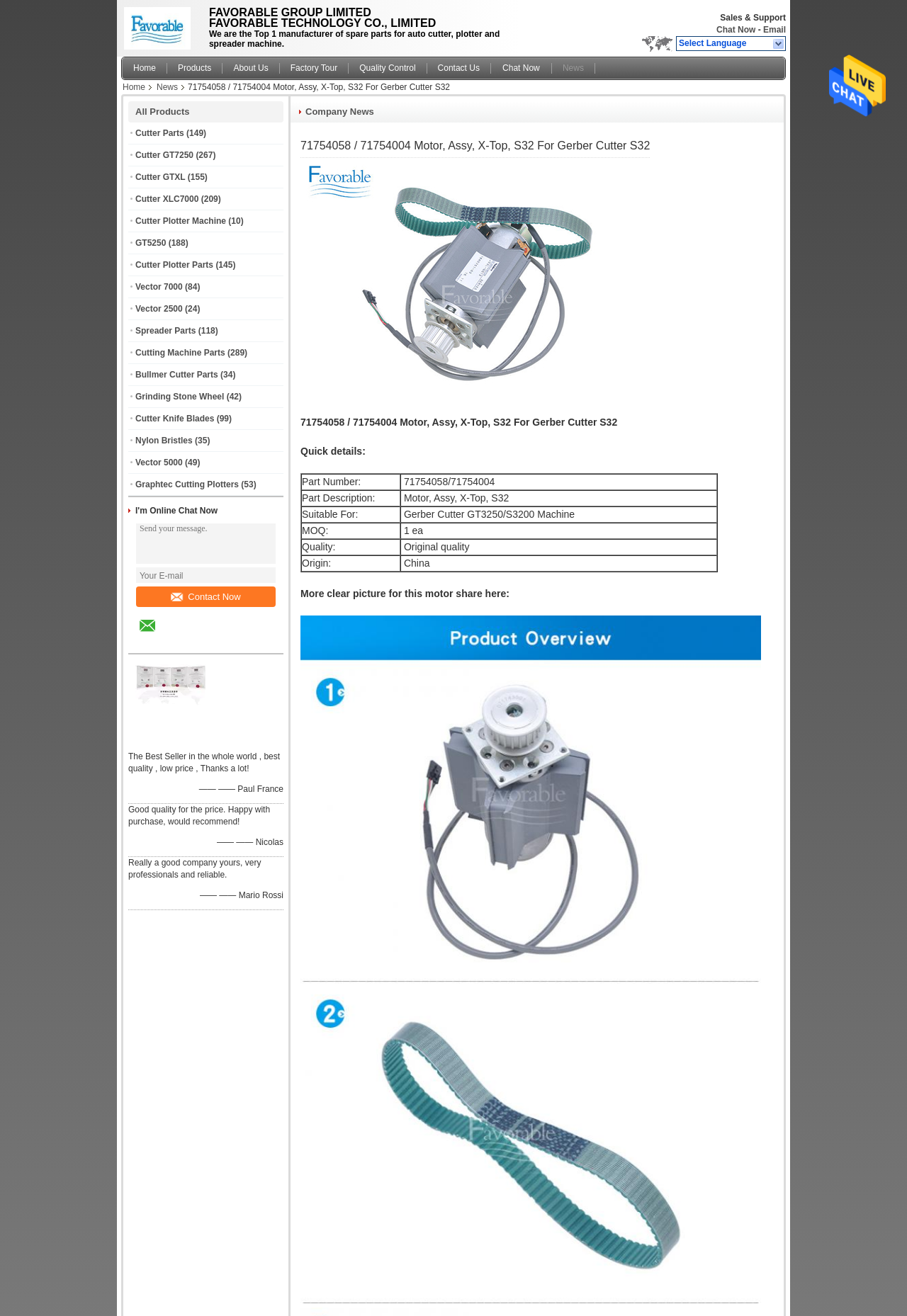Identify the bounding box coordinates of the element that should be clicked to fulfill this task: "Click on the 'Send Message' link". The coordinates should be provided as four float numbers between 0 and 1, i.e., [left, top, right, bottom].

[0.914, 0.088, 0.977, 0.095]